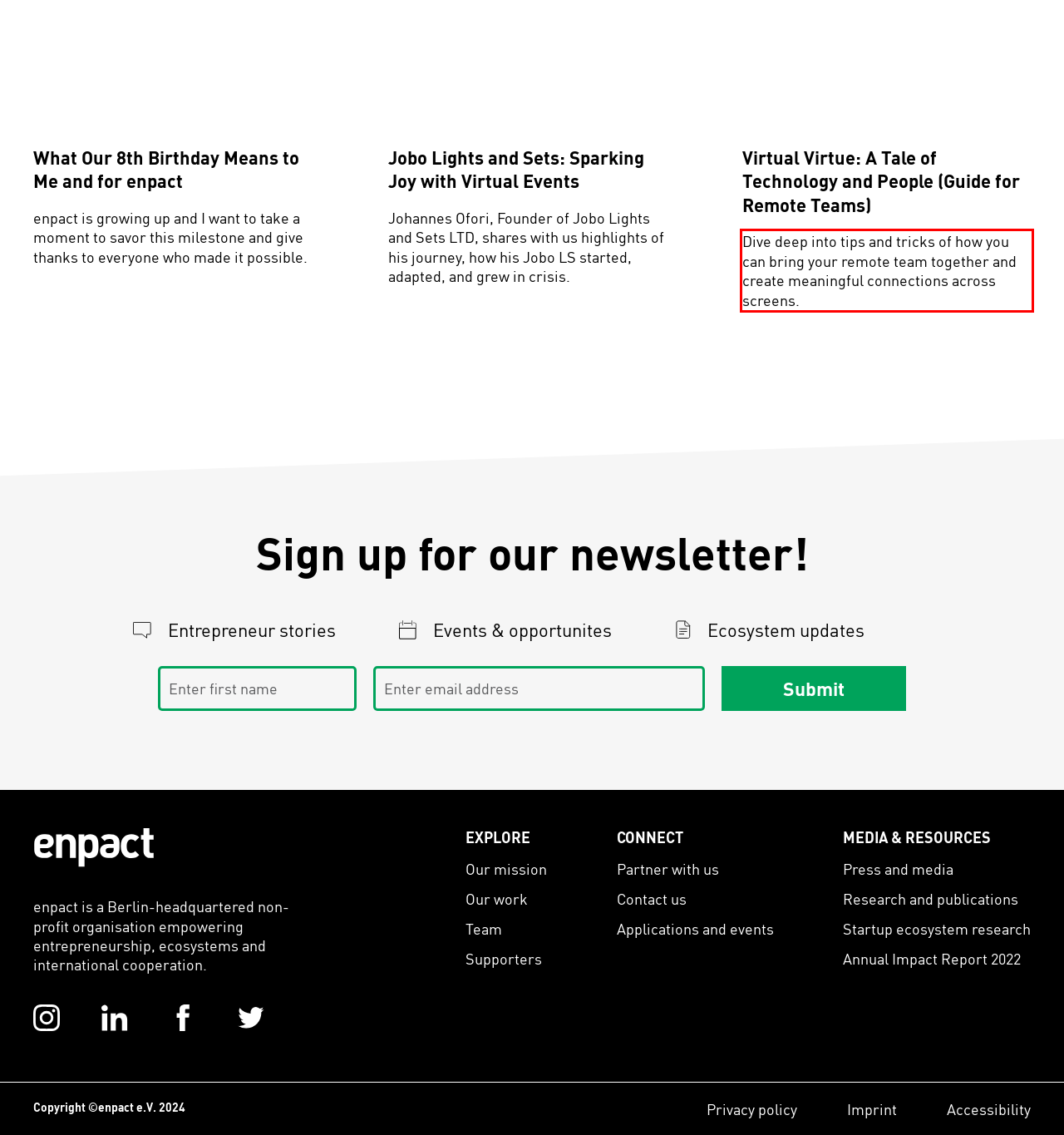There is a screenshot of a webpage with a red bounding box around a UI element. Please use OCR to extract the text within the red bounding box.

Dive deep into tips and tricks of how you can bring your remote team together and create meaningful connections across screens.